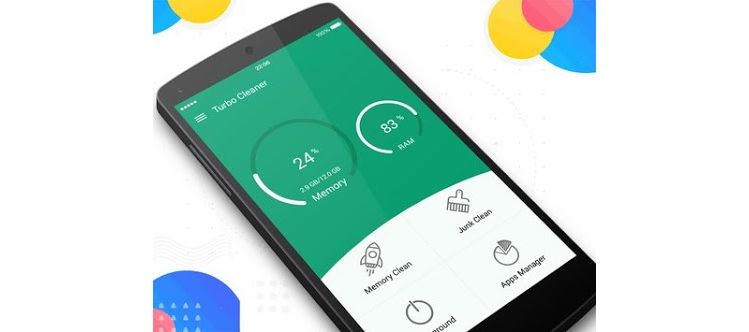Identify and describe all the elements present in the image.

The image displays a smartphone interface showcasing the "Turbo Cleaner" app, designed for optimizing device performance. The screen features a prominent green background with circular indicators showing memory usage at 24% and RAM at 83%, suggesting that the device is functioning with limited free resources. Below these indicators, there are four icons representing key functions of the app: "Memory Clean," "Junk Clean," "App Manager," and a central home button. This layout is user-friendly, aiming to help users quickly access various cleaning features to enhance their phone's efficiency. The overall design is modern, combining vibrant colors and intuitive symbols, indicative of a versatile utility tool for smartphone users.